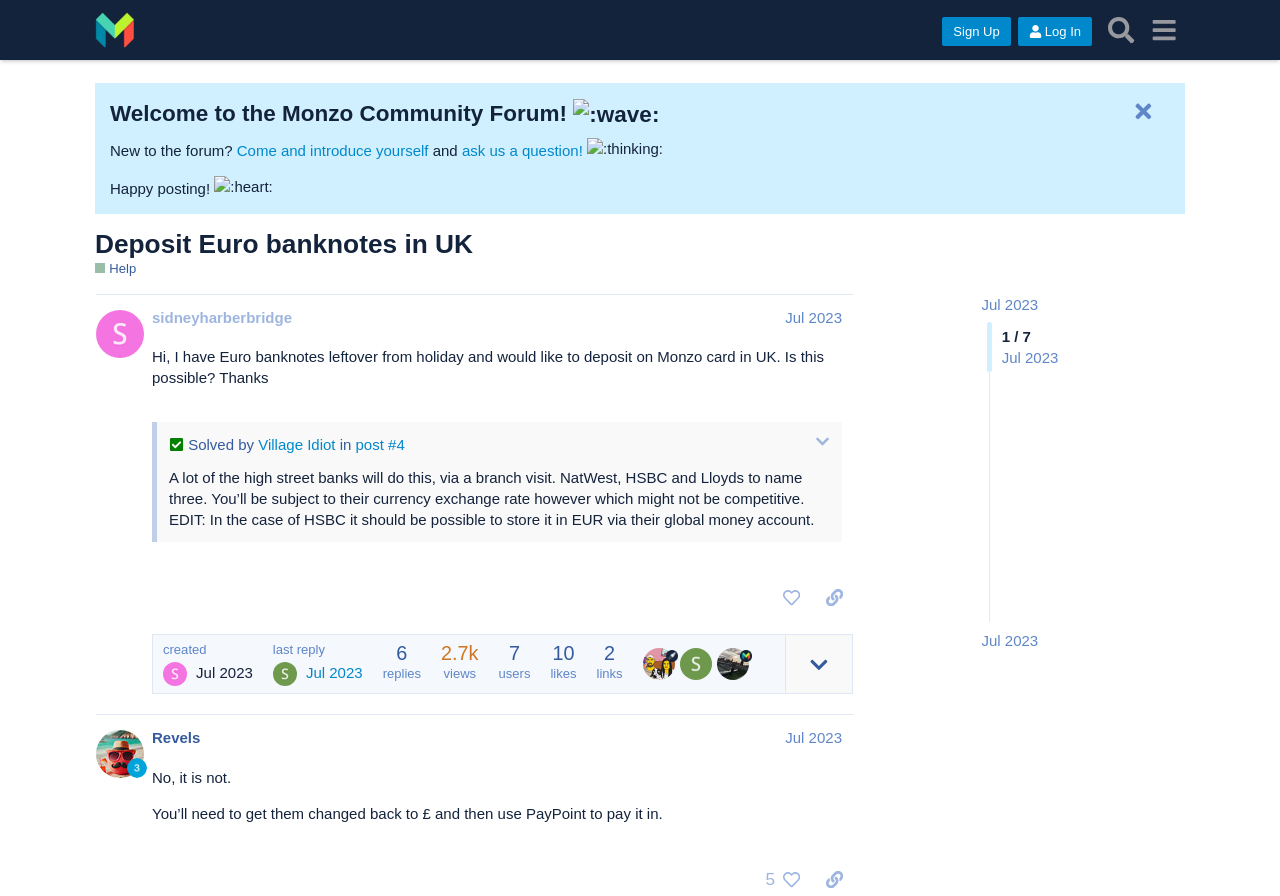Can you pinpoint the bounding box coordinates for the clickable element required for this instruction: "Search in the forum"? The coordinates should be four float numbers between 0 and 1, i.e., [left, top, right, bottom].

[0.859, 0.01, 0.892, 0.057]